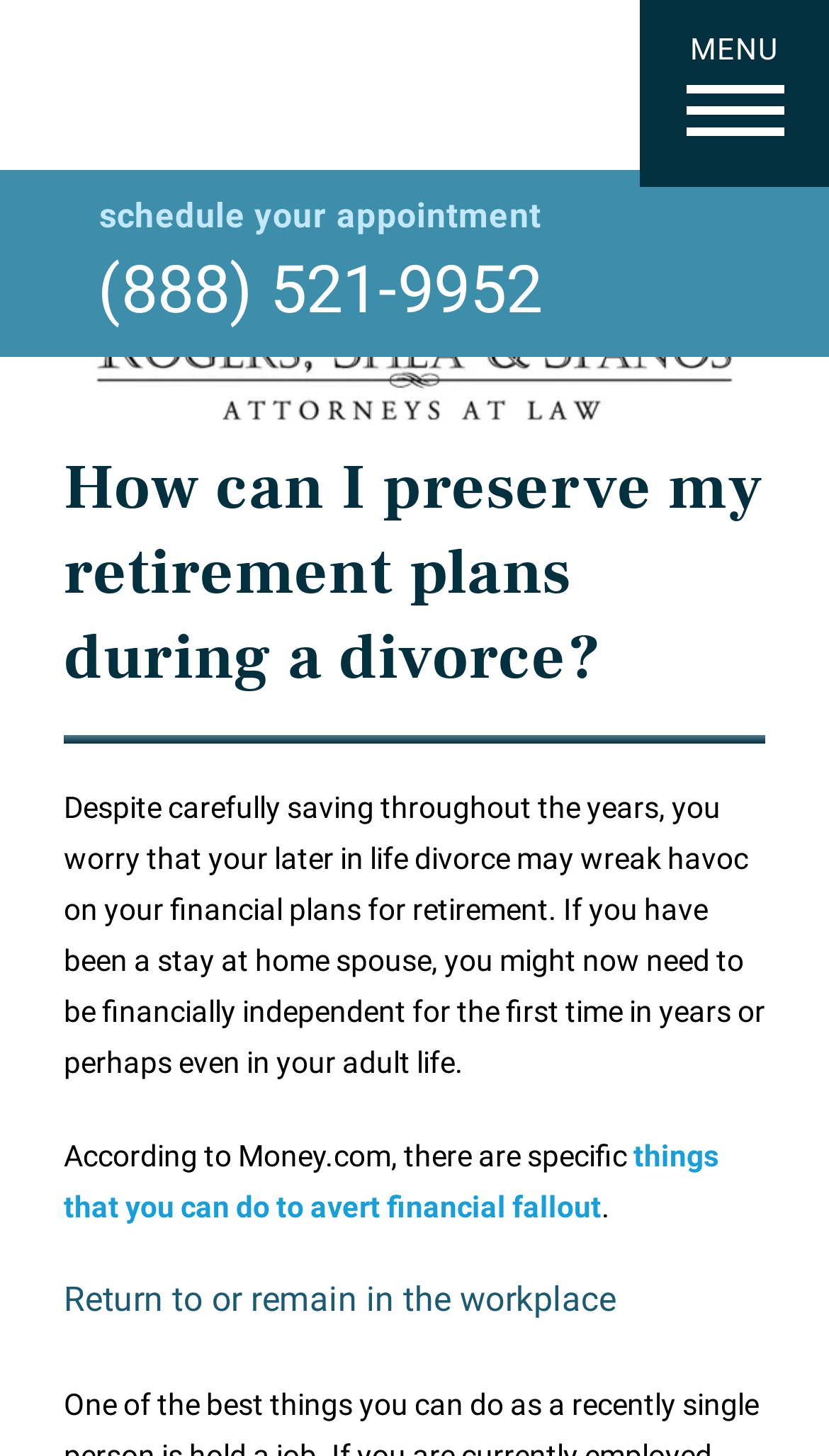Provide an in-depth caption for the webpage.

The webpage appears to be a blog post or article from Rogers Shea & Spanos Attorneys at Law, with a focus on preserving retirement plans during a divorce. At the top of the page, there is a link to the law firm's homepage, accompanied by a logo image. To the right of the logo, there is a "MENU" button. Below the logo, there is a layout table containing a call-to-action to schedule an appointment and a phone number to call.

The main content of the page is divided into sections, with headings and paragraphs of text. The first heading reads "How can I preserve my retirement plans during a divorce?" and is followed by a paragraph of text that discusses the concerns of individuals who are going through a divorce later in life and may need to become financially independent for the first time. 

Below this paragraph, there is another section of text that cites Money.com and provides a link to an article about ways to avoid financial problems during a divorce. The final section of the page is headed "Return to or remain in the workplace", although the content of this section is not provided in the accessibility tree.

Throughout the page, there are a total of 2 headings, 4 links, 4 static text elements, 1 image, and 1 layout table. The elements are arranged in a logical and easy-to-follow manner, with clear headings and concise text.